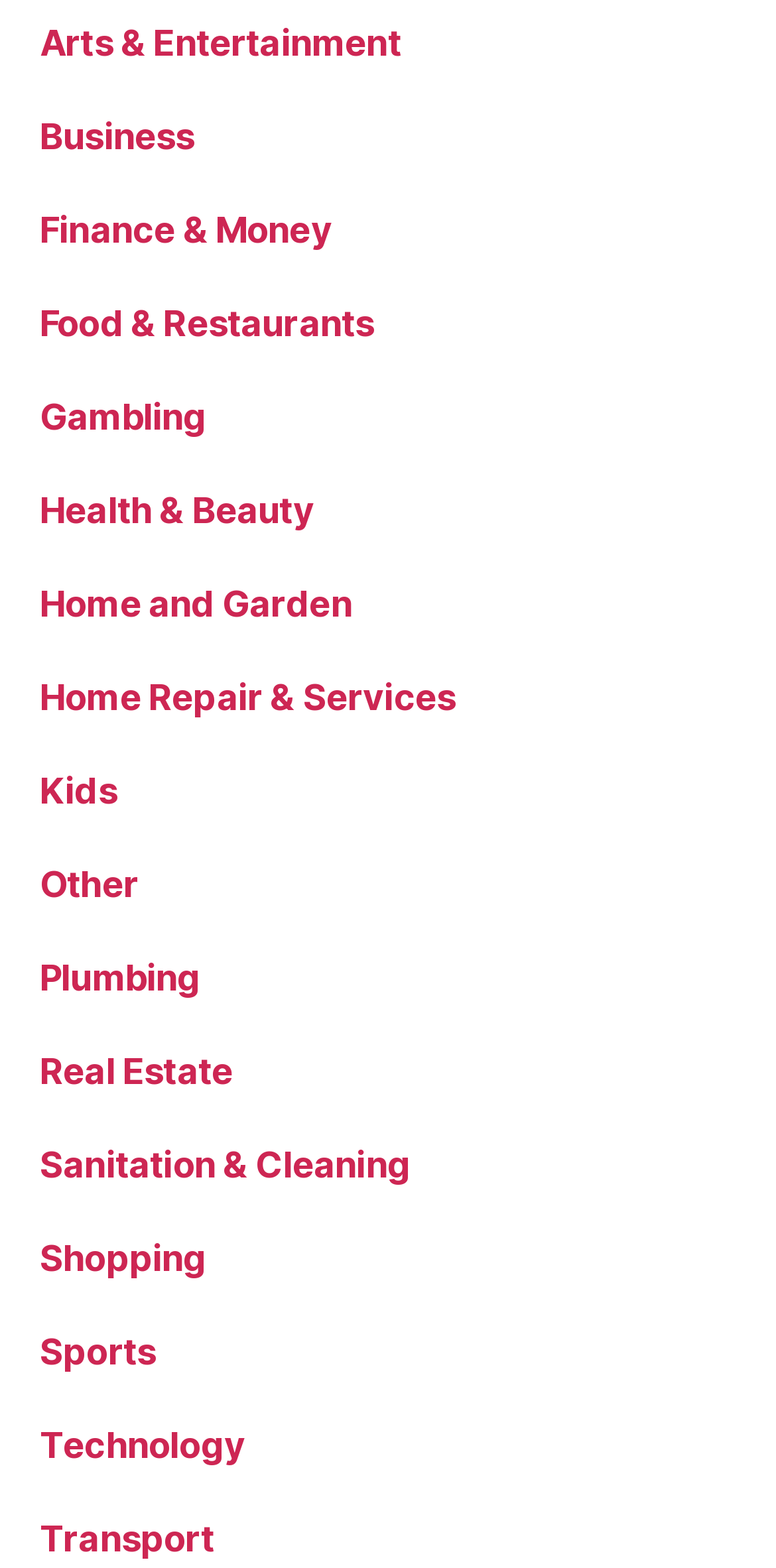Are the categories listed in alphabetical order?
Refer to the image and provide a concise answer in one word or phrase.

Yes